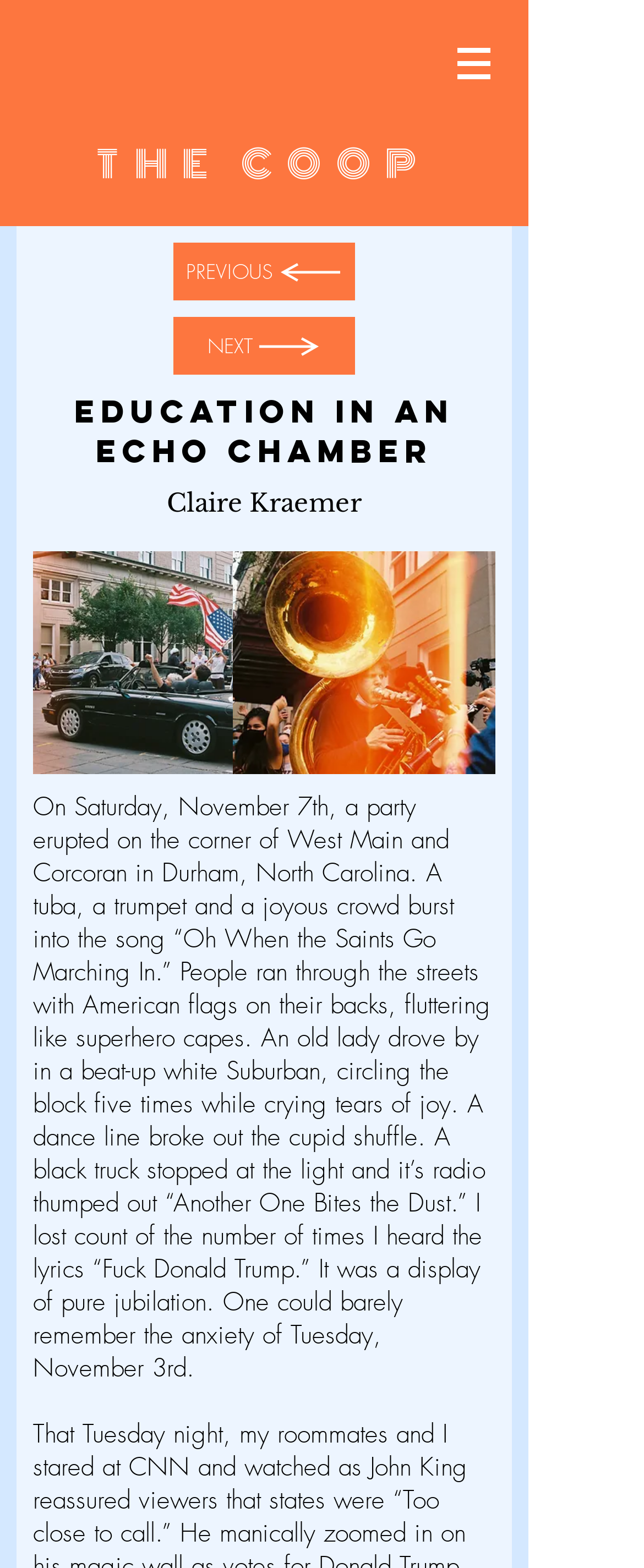Identify the bounding box coordinates for the UI element described as: "THE COOP".

[0.151, 0.087, 0.67, 0.123]